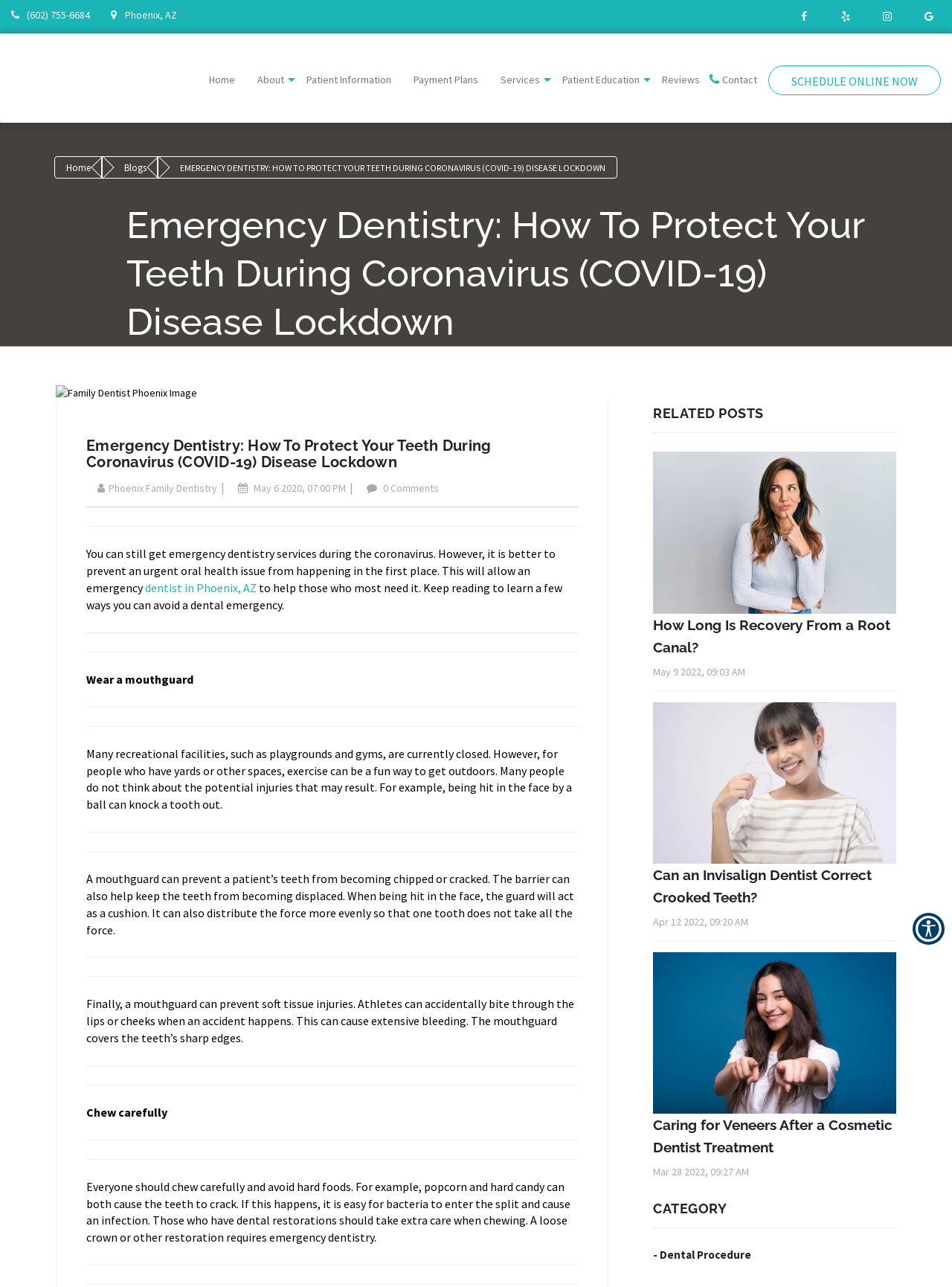Using the provided element description: "About", identify the bounding box coordinates. The coordinates should be four floats between 0 and 1 in the order [left, top, right, bottom].

[0.259, 0.04, 0.31, 0.084]